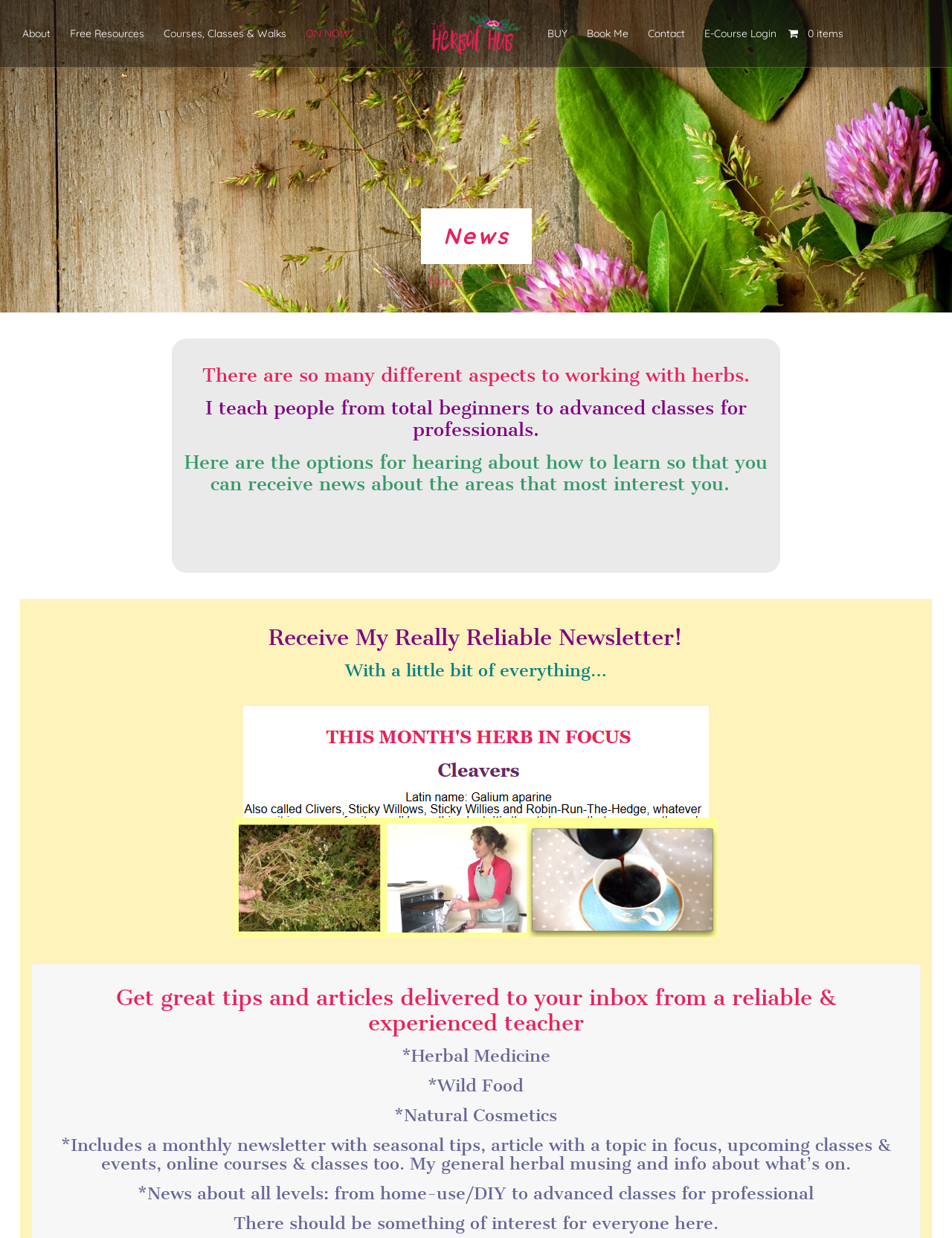Determine the bounding box coordinates of the clickable area required to perform the following instruction: "Click the 'About' link". The coordinates should be represented as four float numbers between 0 and 1: [left, top, right, bottom].

[0.016, 0.0, 0.062, 0.054]